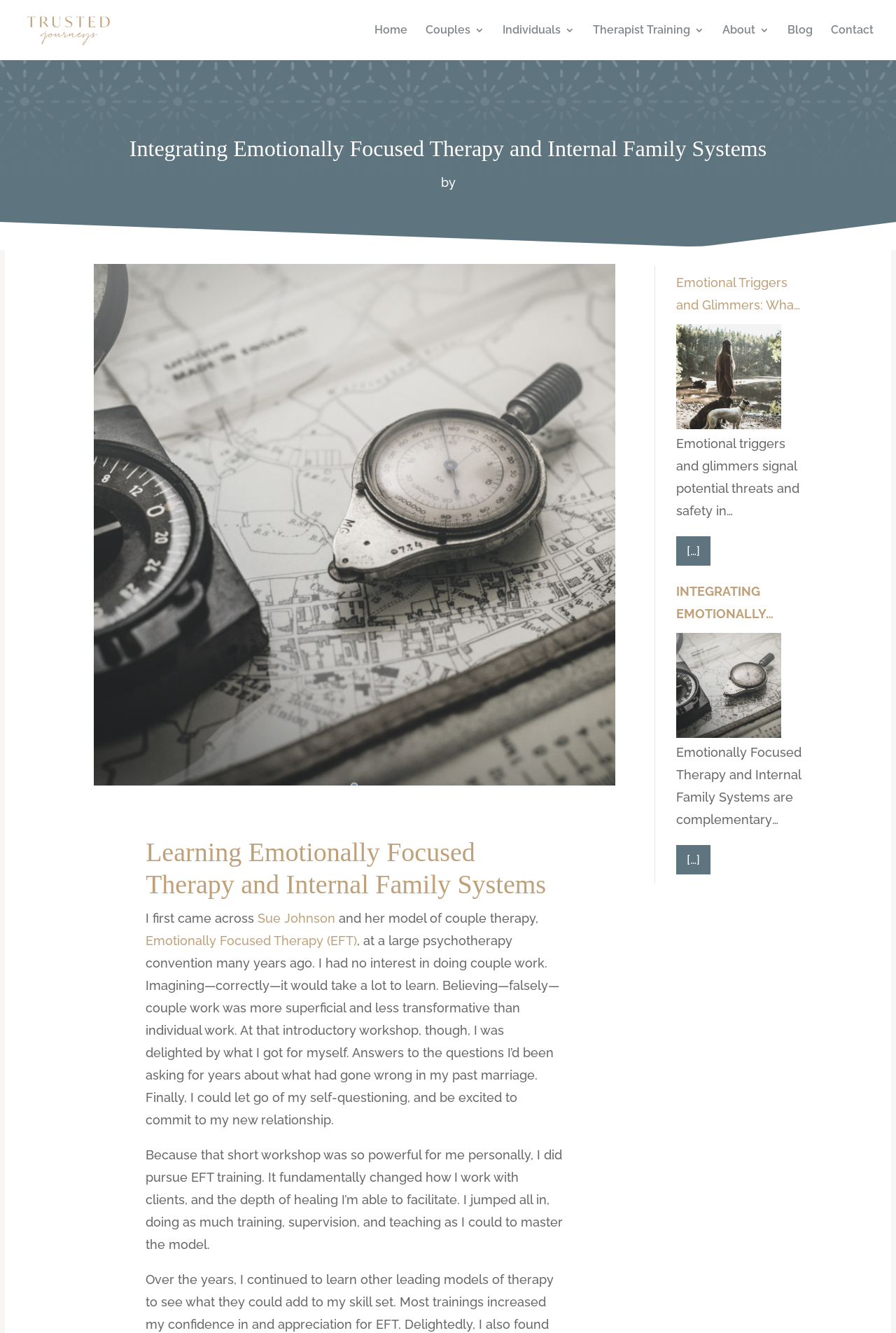What is the name of the website?
Answer the question with a single word or phrase derived from the image.

Trusted Journeys